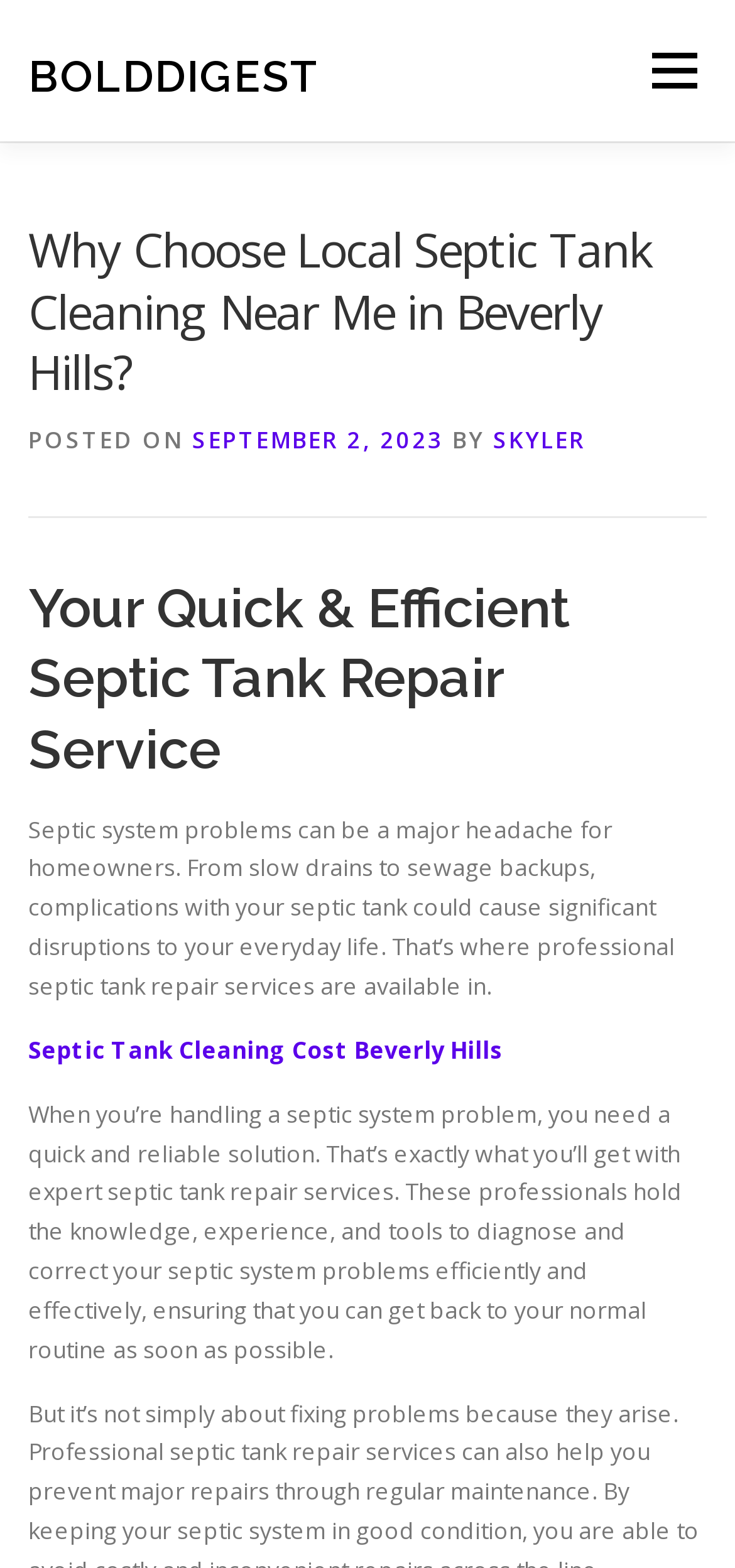Explain in detail what you observe on this webpage.

The webpage is about septic tank cleaning and repair services in Beverly Hills. At the top left, there is a link to "BOLDDIGEST", and at the top right, there is a link to "Menu". Below the top section, there are two links, "Contact" and "Privacy Policy", positioned at the top left corner.

The main content of the webpage is divided into sections. The first section has a heading that reads "Why Choose Local Septic Tank Cleaning Near Me in Beverly Hills?" and is positioned at the top center of the page. Below the heading, there is a subheading that indicates the post date, "SEPTEMBER 2, 2023", and the author, "SKYLER".

The next section has a heading that reads "Your Quick & Efficient Septic Tank Repair Service" and is positioned below the first section. This section contains a paragraph of text that explains the importance of professional septic tank repair services. The text is positioned at the center of the page and spans about two-thirds of the page width.

Below the paragraph, there is a link to "Septic Tank Cleaning Cost Beverly Hills" positioned at the left center of the page. The final section of the webpage contains another paragraph of text that describes the benefits of expert septic tank repair services. This text is positioned below the link and spans about three-quarters of the page width.